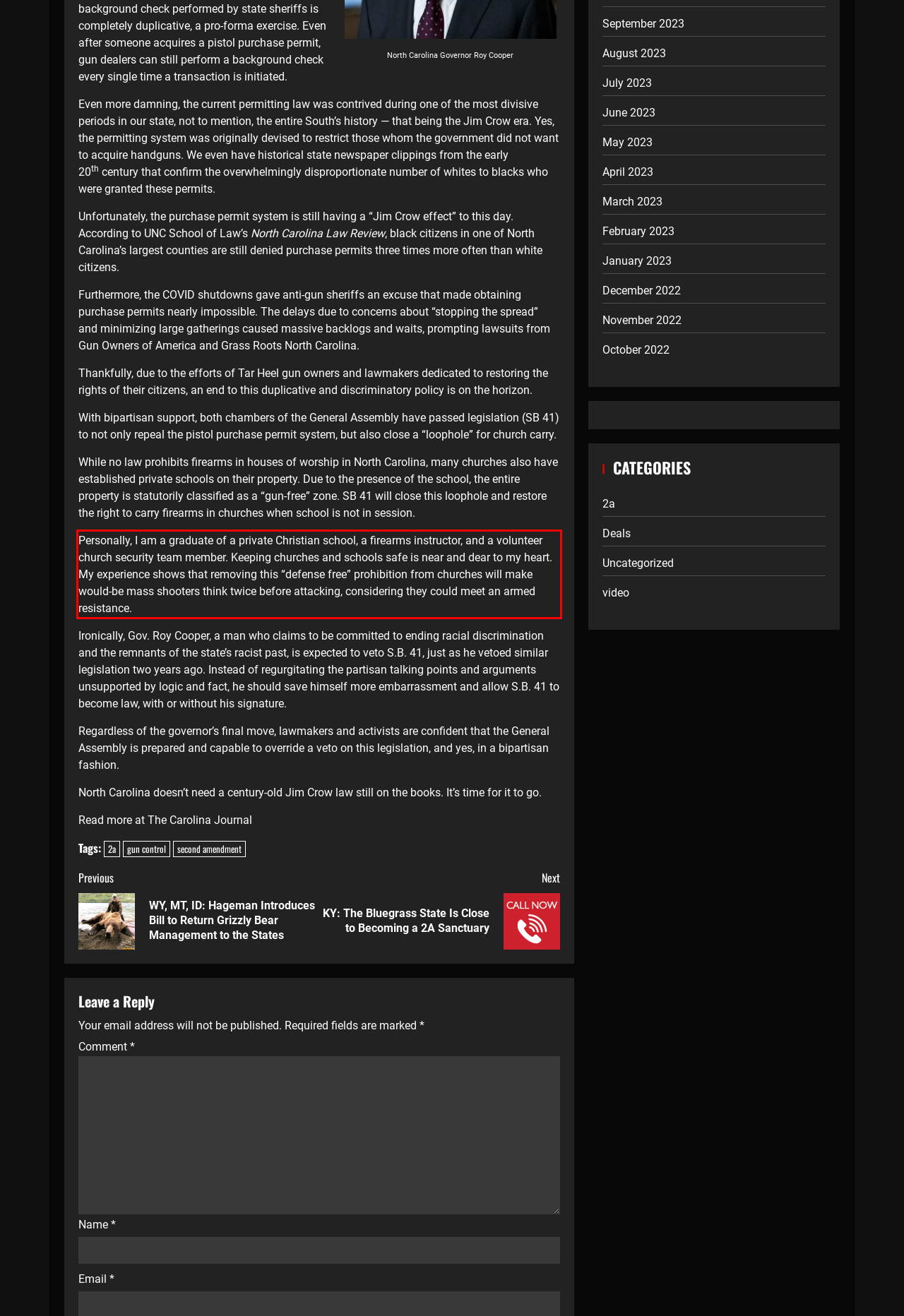Please take the screenshot of the webpage, find the red bounding box, and generate the text content that is within this red bounding box.

Personally, I am a graduate of a private Christian school, a firearms instructor, and a volunteer church security team member. Keeping churches and schools safe is near and dear to my heart. My experience shows that removing this “defense free” prohibition from churches will make would-be mass shooters think twice before attacking, considering they could meet an armed resistance.